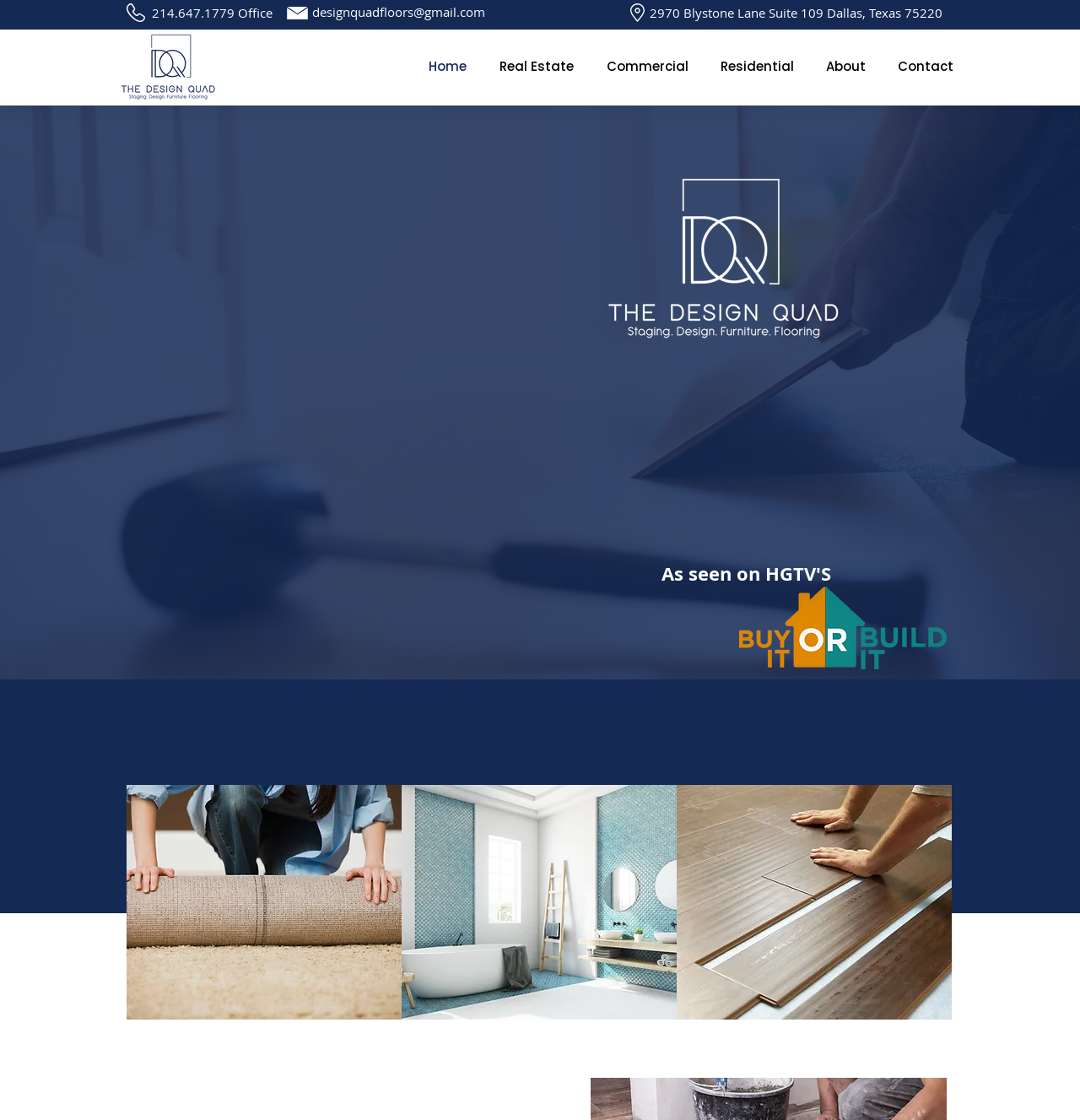Given the element description Flooring, identify the bounding box coordinates for the UI element on the webpage screenshot. The format should be (top-left x, top-left y, bottom-right x, bottom-right y), with values between 0 and 1.

[0.627, 0.701, 0.881, 0.911]